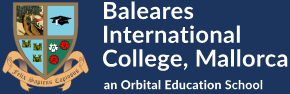What symbols represent education and achievement on the logo?
Look at the image and respond with a one-word or short phrase answer.

Graduation cap and diploma